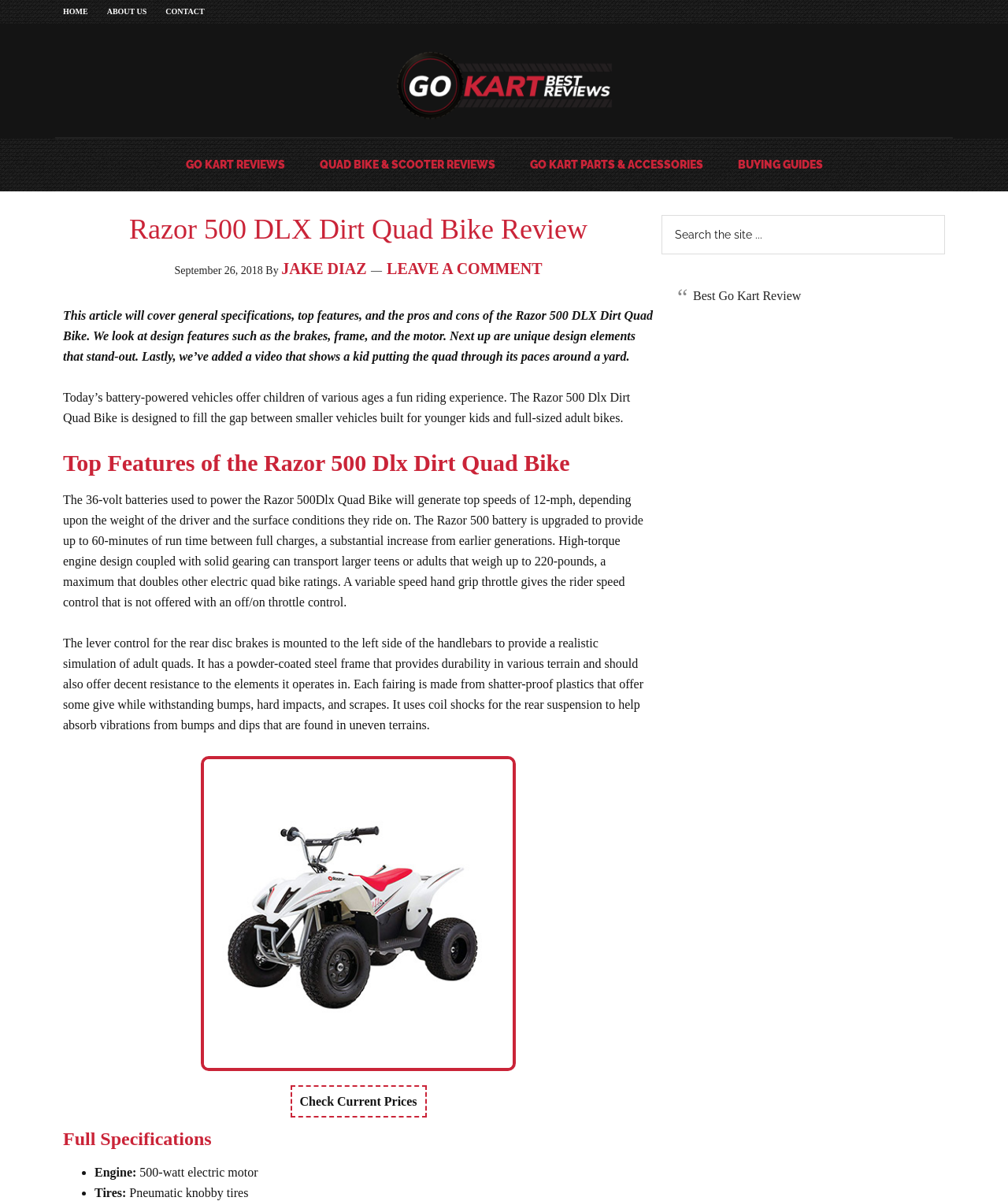Please examine the image and answer the question with a detailed explanation:
What is the maximum weight capacity of the Razor 500 DLX?

The maximum weight capacity of the Razor 500 DLX can be found in the paragraph that describes the top features of the bike, which states that it can transport larger teens or adults that weigh up to 220-pounds.